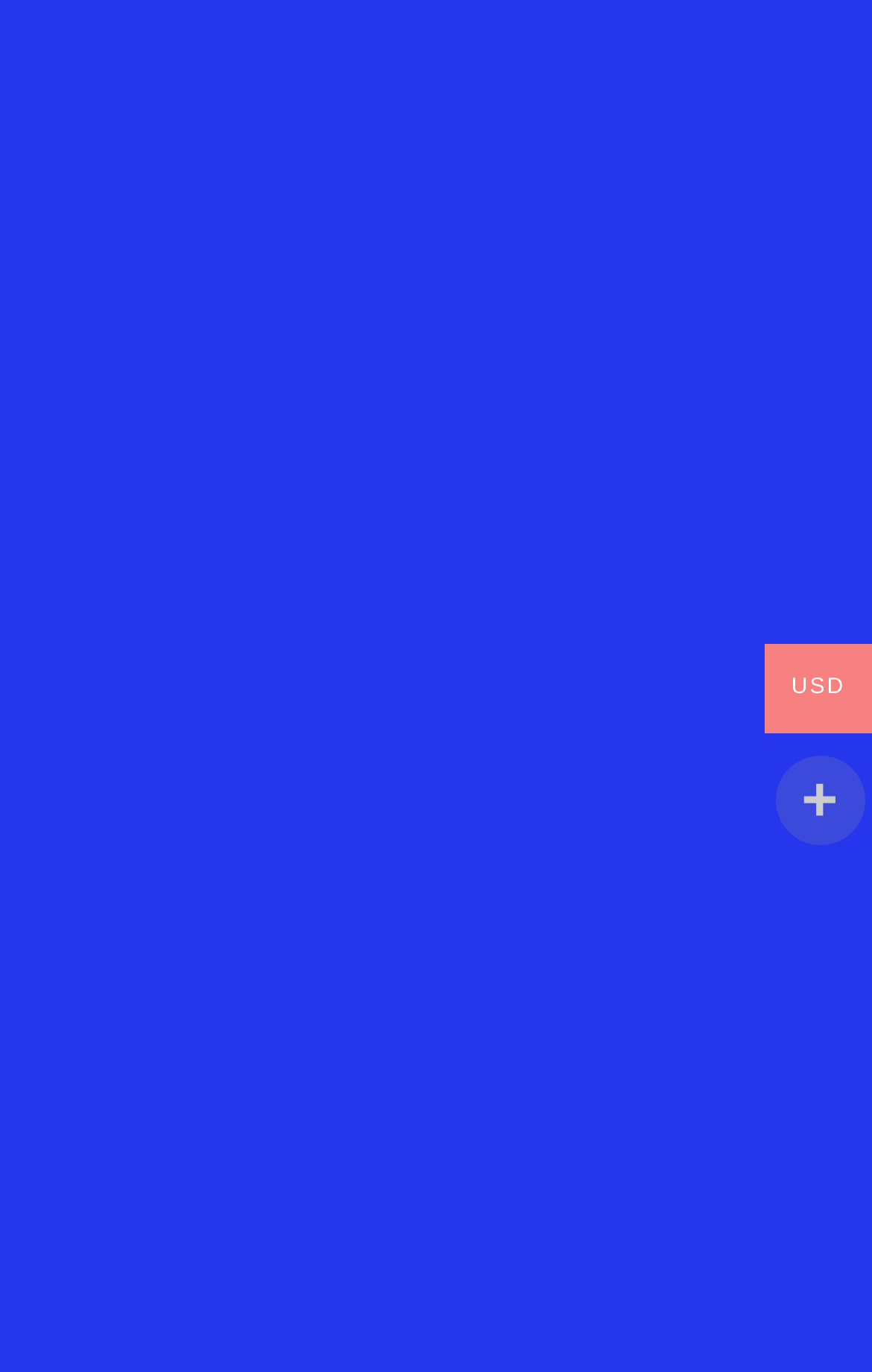Based on the visual content of the image, answer the question thoroughly: Is the search box required?

I examined the textbox element labeled 'Search' and found that it has a 'required' attribute set to 'False'. This indicates that the search box is not required.